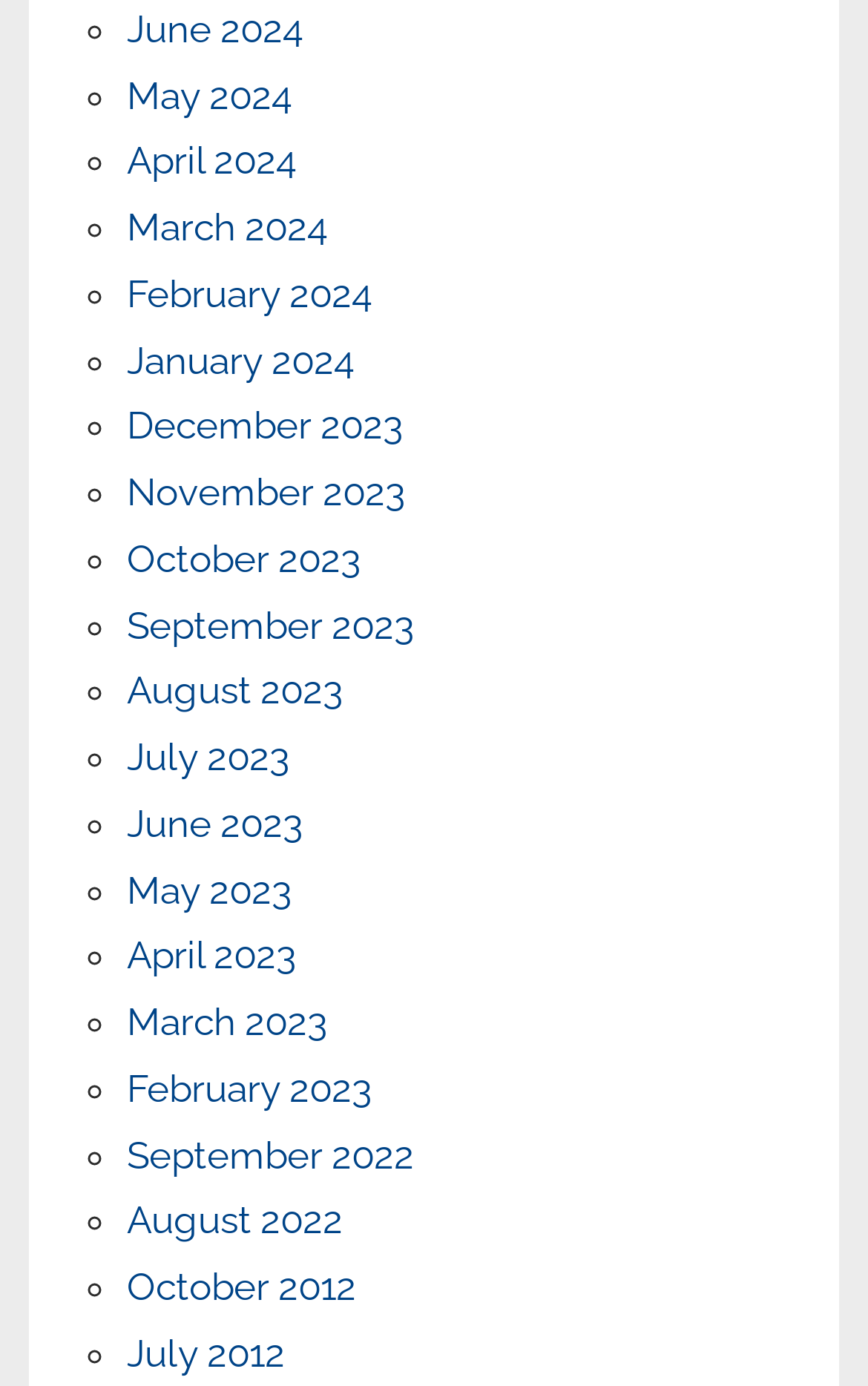Using the details from the image, please elaborate on the following question: How many months are listed in 2024?

I counted the number of links with '2024' in their text and found that there are 6 months listed in 2024, which are June, May, April, March, February, and January.